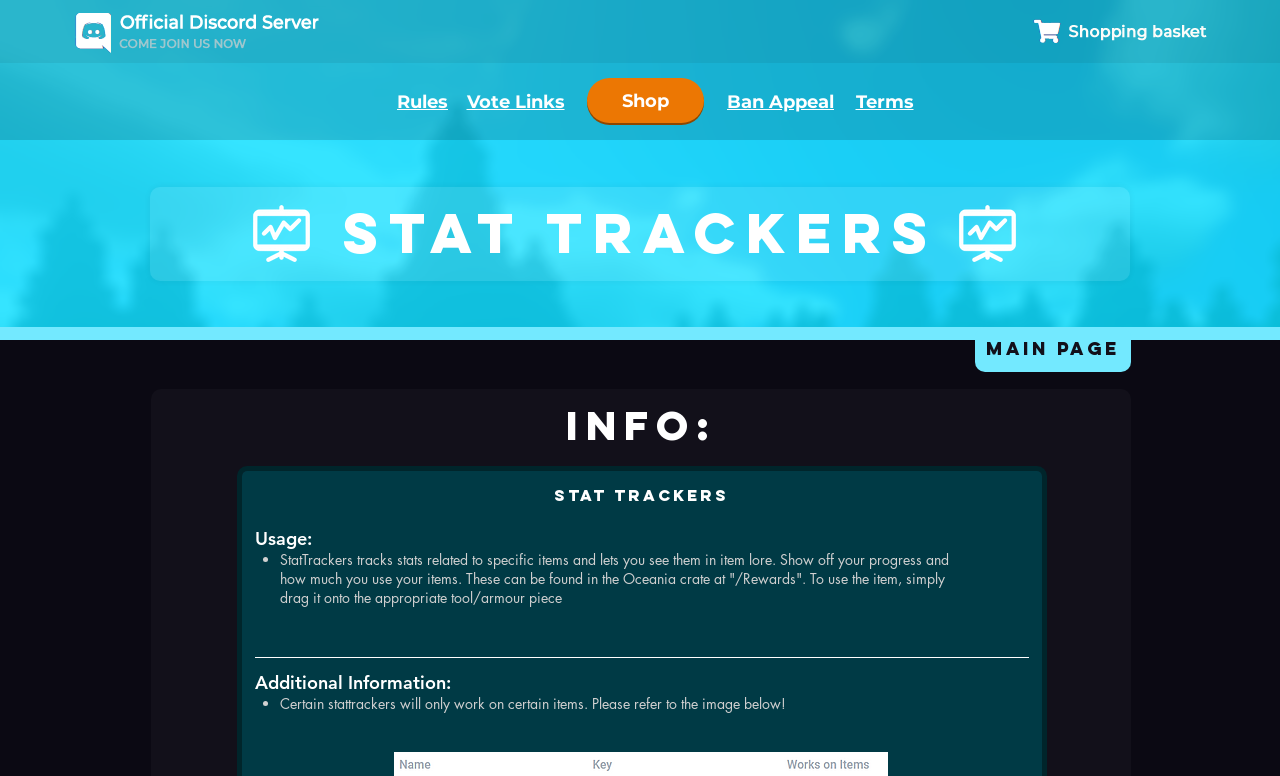Explain in detail what is displayed on the webpage.

The webpage is about stat trackers on Oceaniacraft, a Minecraft server. At the top left, there is a Discord icon, and at the top right, there is a basket icon. Below these icons, there are several headings and links, including "Rules", "Vote Links", "Shop", "Ban Appeal", and "Terms", which are aligned horizontally and take up the top half of the page.

Below these headings, there is a large section dedicated to stat trackers. The title "stat trackers" is prominently displayed, accompanied by two identical images of a statistics icon. Below the title, there is a link to the "Main Page". 

The main content of the page is divided into three sections. The first section, titled "Info:", provides a brief description of stat trackers, stating that they track stats related to specific items and can be found in the Oceania crate. The second section, titled "Usage:", lists the steps to use stat trackers, including dragging the item onto the appropriate tool or armor piece. The third section, titled "Additional Information:", notes that certain stat trackers only work on certain items and refers to an image below, although the image is not explicitly described.

Throughout the page, there are several list markers (•) used to break up the text into smaller, more readable sections. Overall, the page provides information about stat trackers on Oceaniacraft, including their usage and limitations.